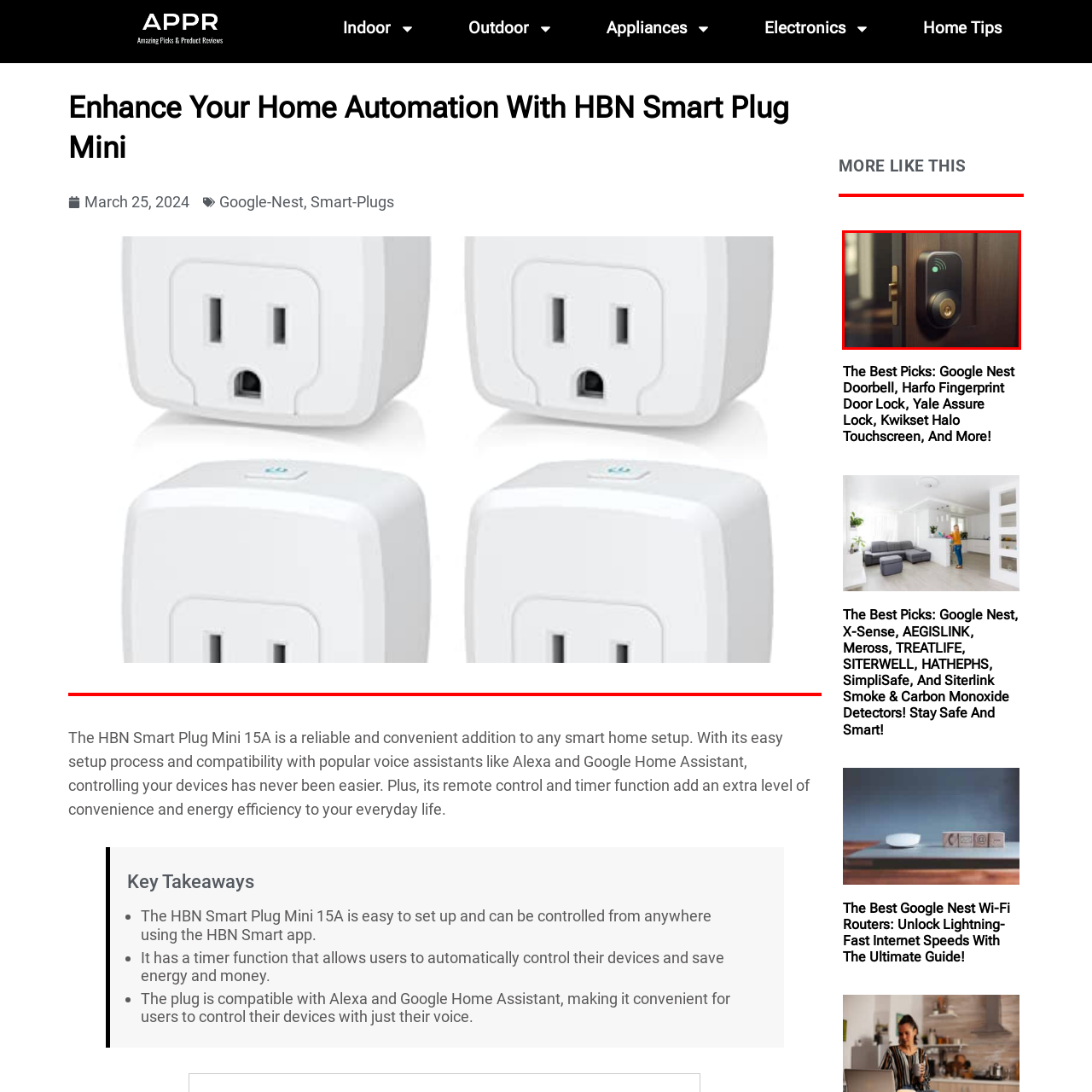Describe extensively the visual content inside the red marked area.

The image showcases a sleek, modern smart door lock installed on a wooden door. The lock features a circular keyhole at the center and a prominent green indicator light, suggesting it is active and ready for use. This device exemplifies the integration of smart technology into home security, offering users convenience and enhanced control over their access points. Ideal for modern smart home systems, this lock likely supports remote locking and unlocking capabilities, possibly through a mobile app, and enhances security with advanced functionalities. This type of smart lock is especially suited for individuals looking to upgrade their home automation and security solutions, reflecting the latest trends in home technology.